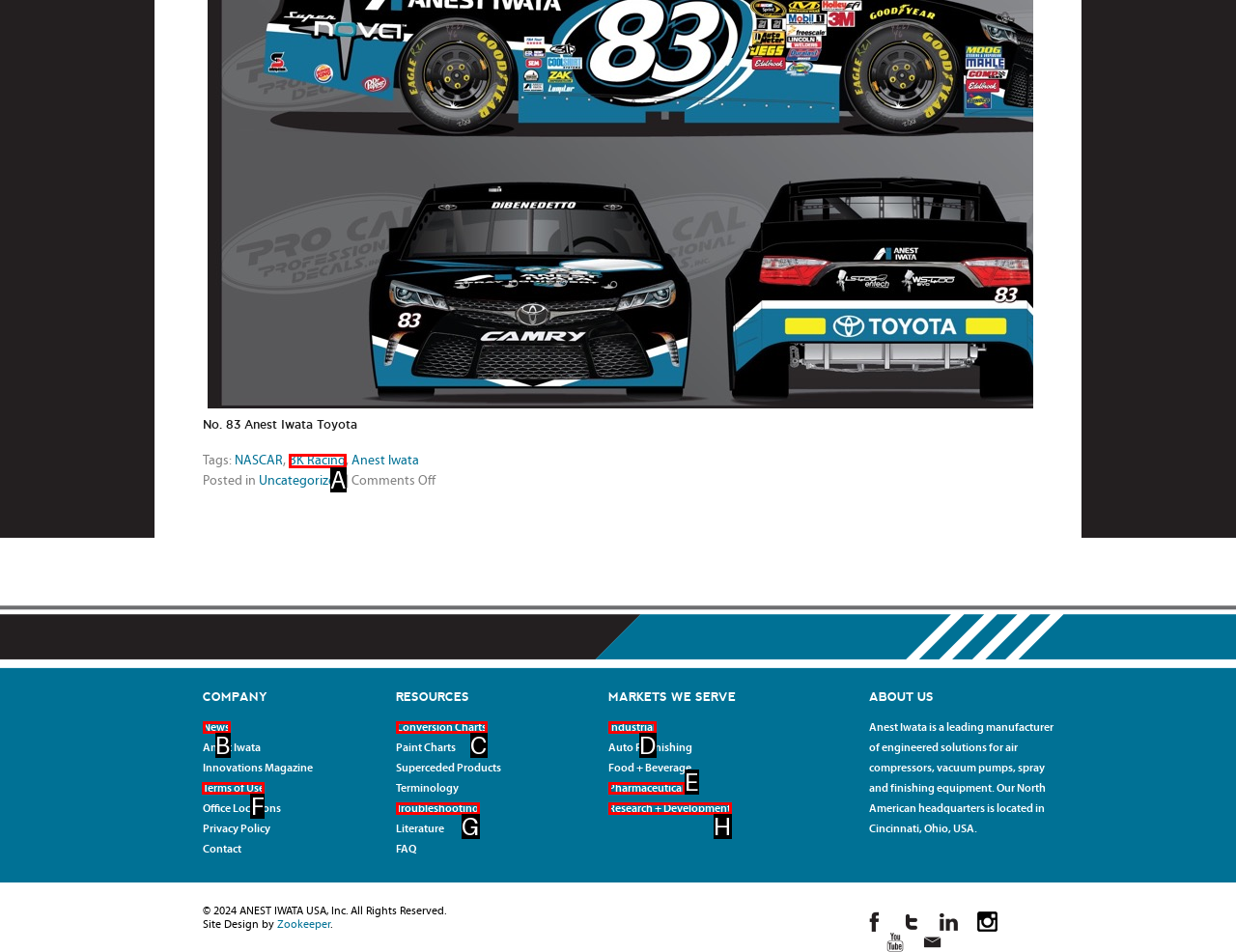Which option should be clicked to execute the following task: Learn about the company's terms of use? Respond with the letter of the selected option.

F